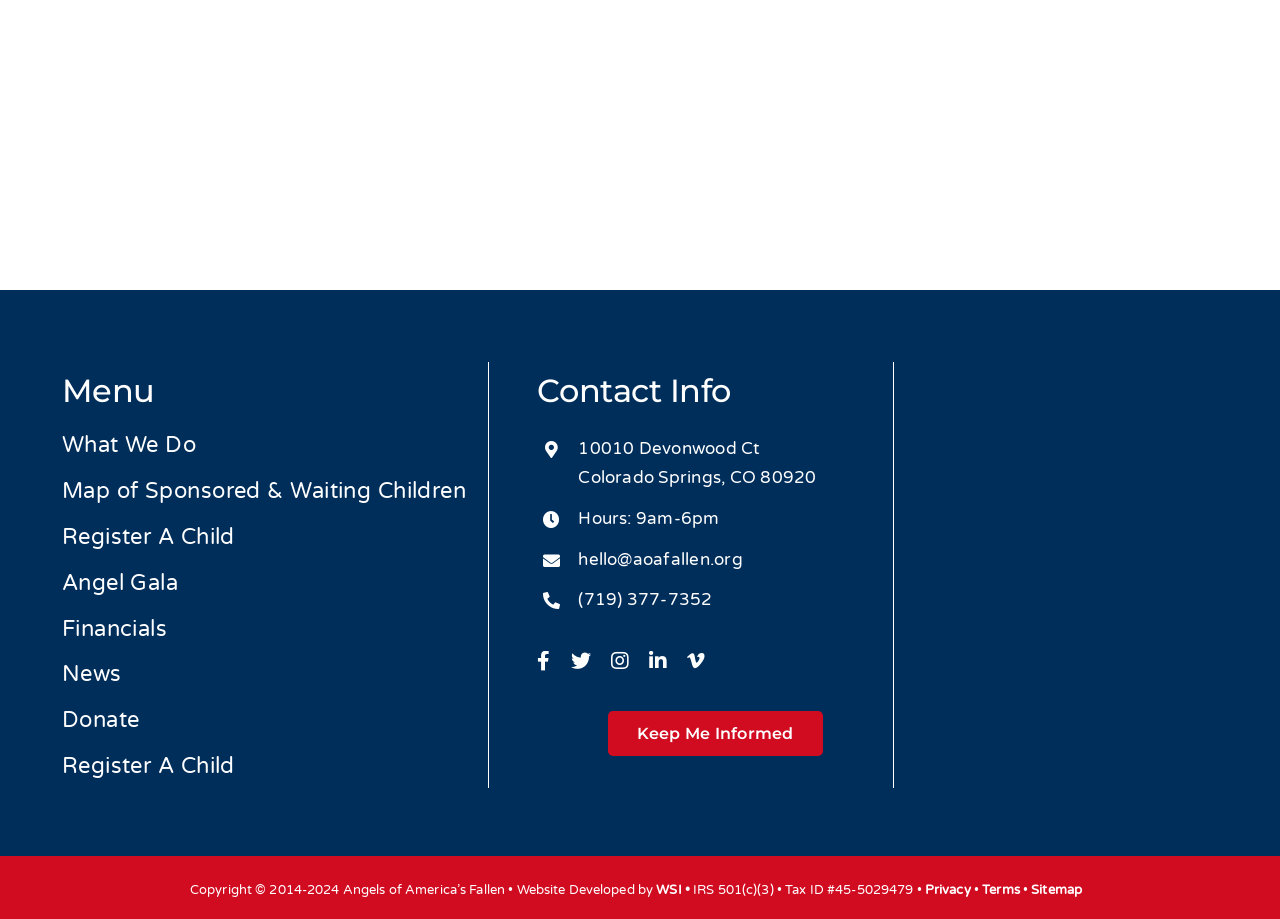What is the organization's address?
Please give a well-detailed answer to the question.

I found the contact information section on the webpage, which includes the address '10010 Devonwood Ct, Colorado Springs, CO 80920'.